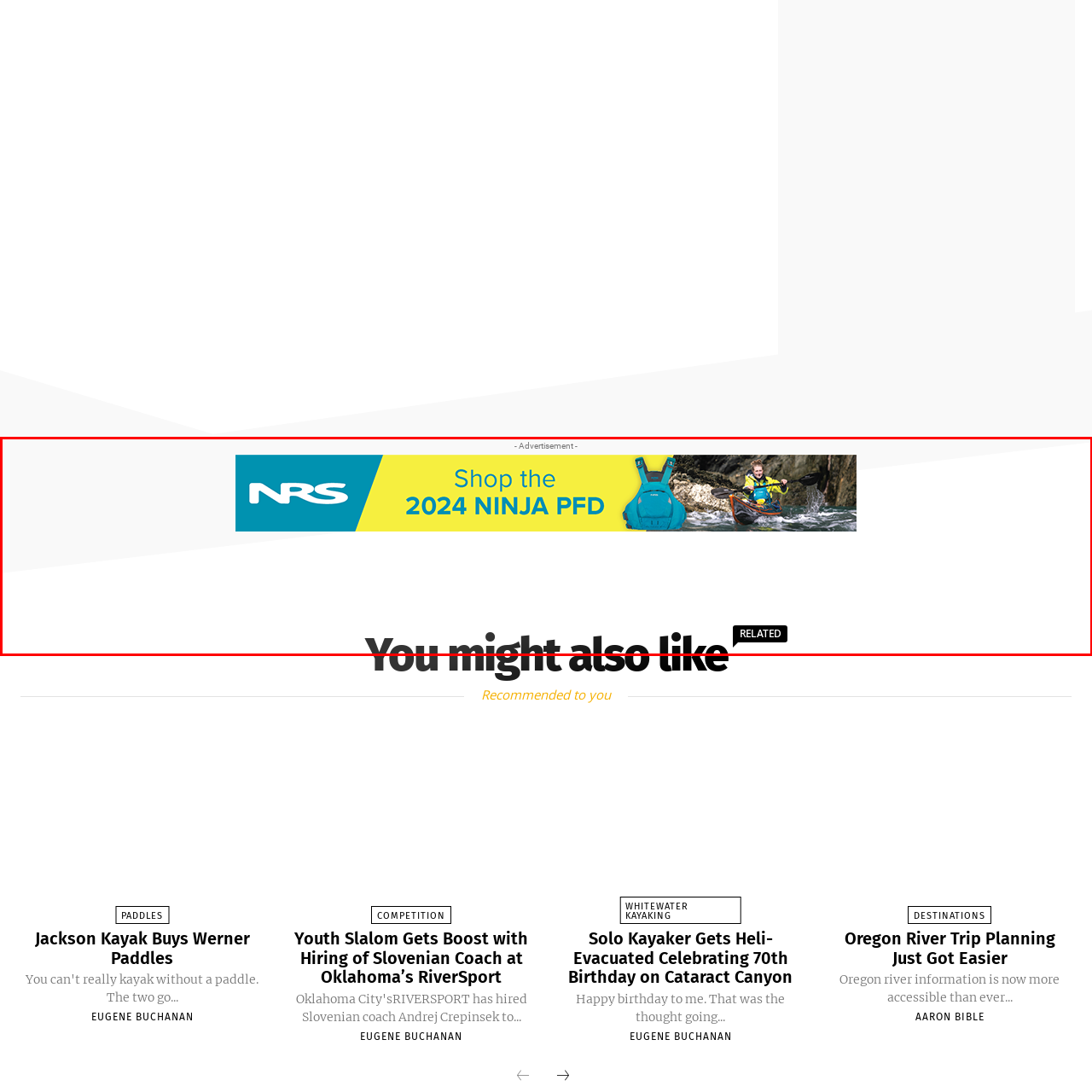What is the color of the kayaker's outfit?
Inspect the image enclosed by the red bounding box and respond with as much detail as possible.

The image of the kayaker on the water shows the person wearing a striking yellow and teal outfit, which is a vibrant and attention-grabbing color combination that matches the adventurous spirit associated with water sports.